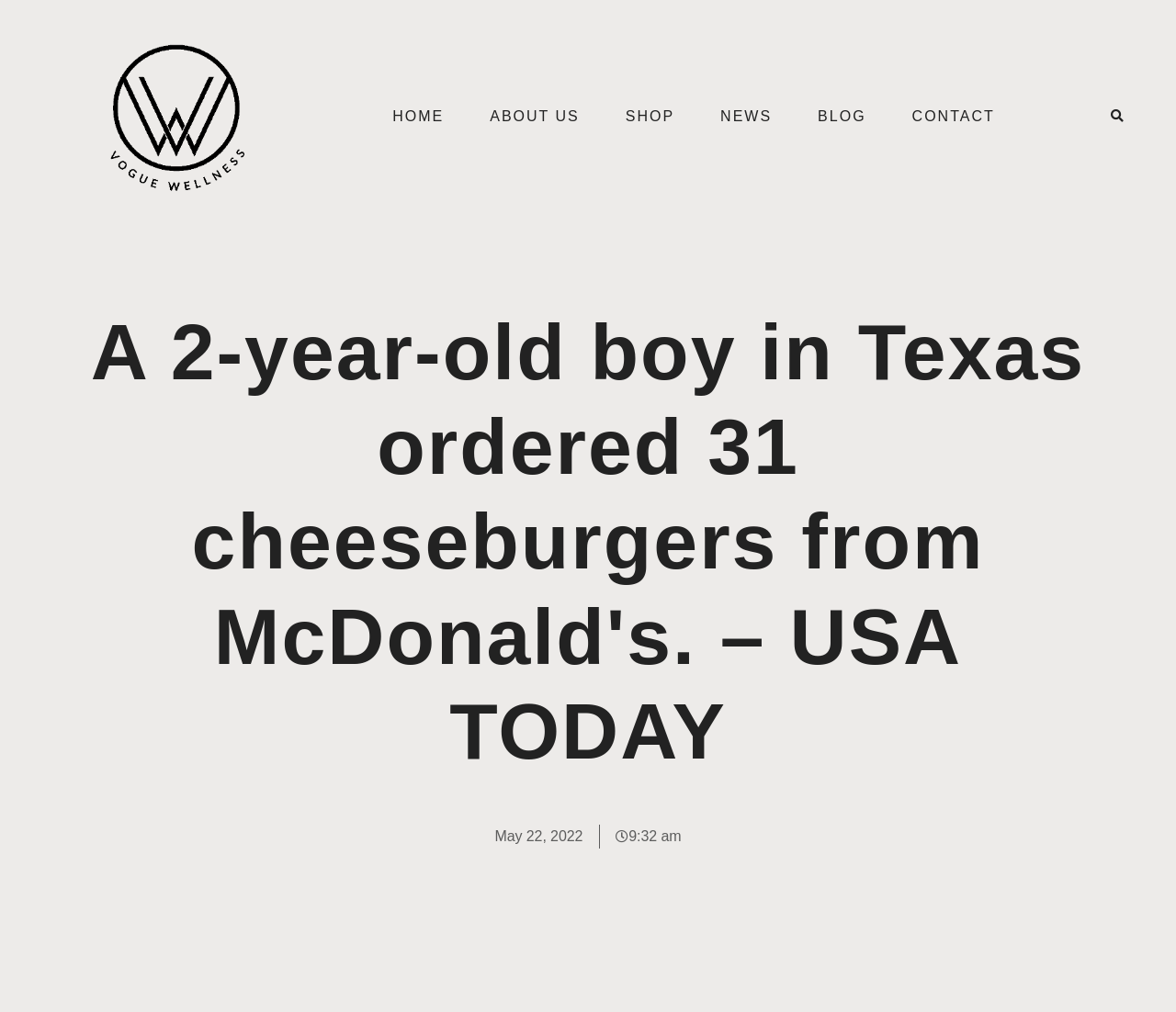Generate a thorough description of the webpage.

The webpage appears to be a news article page, with a prominent headline that reads "A 2-year-old boy in Texas ordered 31 cheeseburgers from McDonald's. – USA TODAY" situated near the top of the page, spanning almost the entire width. 

At the top of the page, there is a navigation menu consisting of six links: "HOME", "ABOUT US", "SHOP", "NEWS", "BLOG", and "CONTACT", arranged horizontally from left to right. To the right of these links, there is a search bar with a "Search" button.

Below the navigation menu, there is a section that displays the publication date and time of the article, "May 22, 2022" and "9:32 am", respectively, positioned side by side near the top-right corner of the page.

The content of the article itself is not explicitly described in the accessibility tree, but based on the meta description, it appears to be a story about a 2-year-old boy in Texas who ordered 31 McDonald's cheeseburgers when his mom wasn't looking.